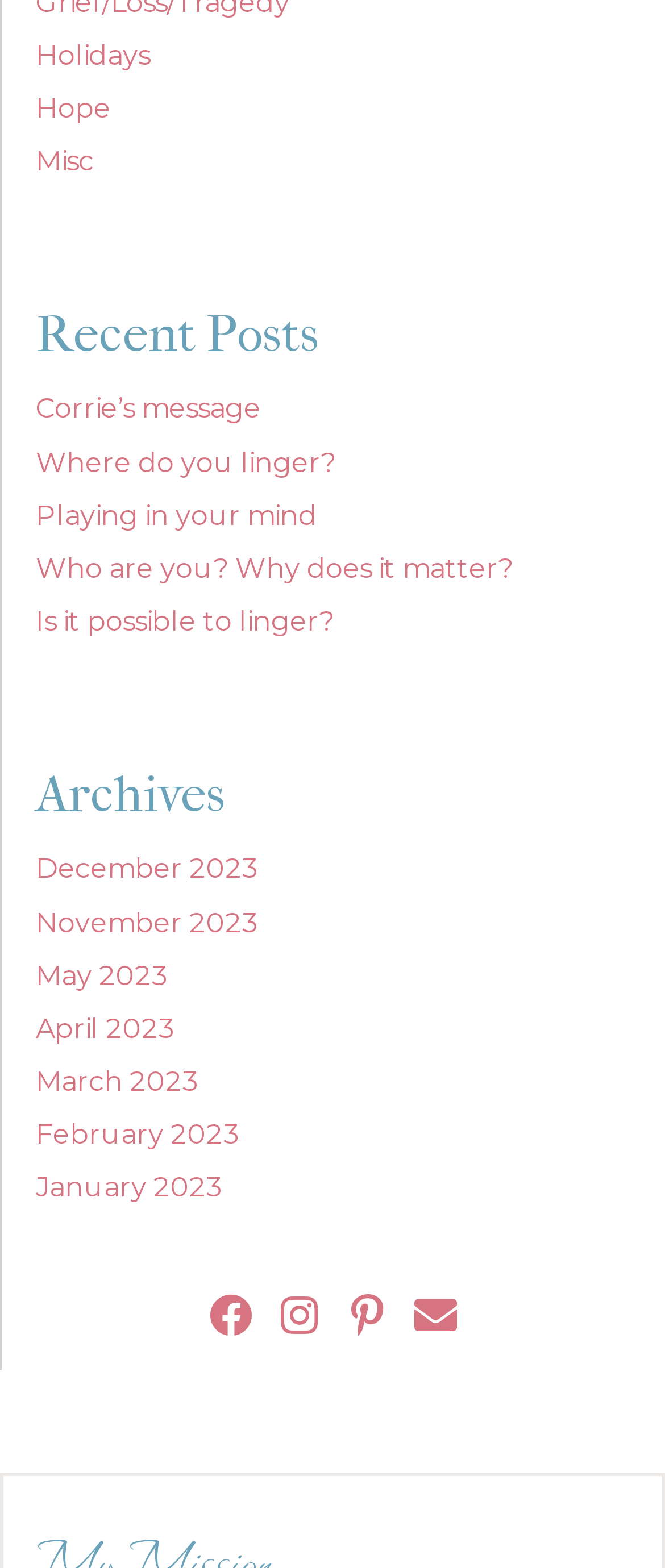Please find the bounding box coordinates of the element that you should click to achieve the following instruction: "Read Corrie's message". The coordinates should be presented as four float numbers between 0 and 1: [left, top, right, bottom].

[0.054, 0.25, 0.392, 0.271]